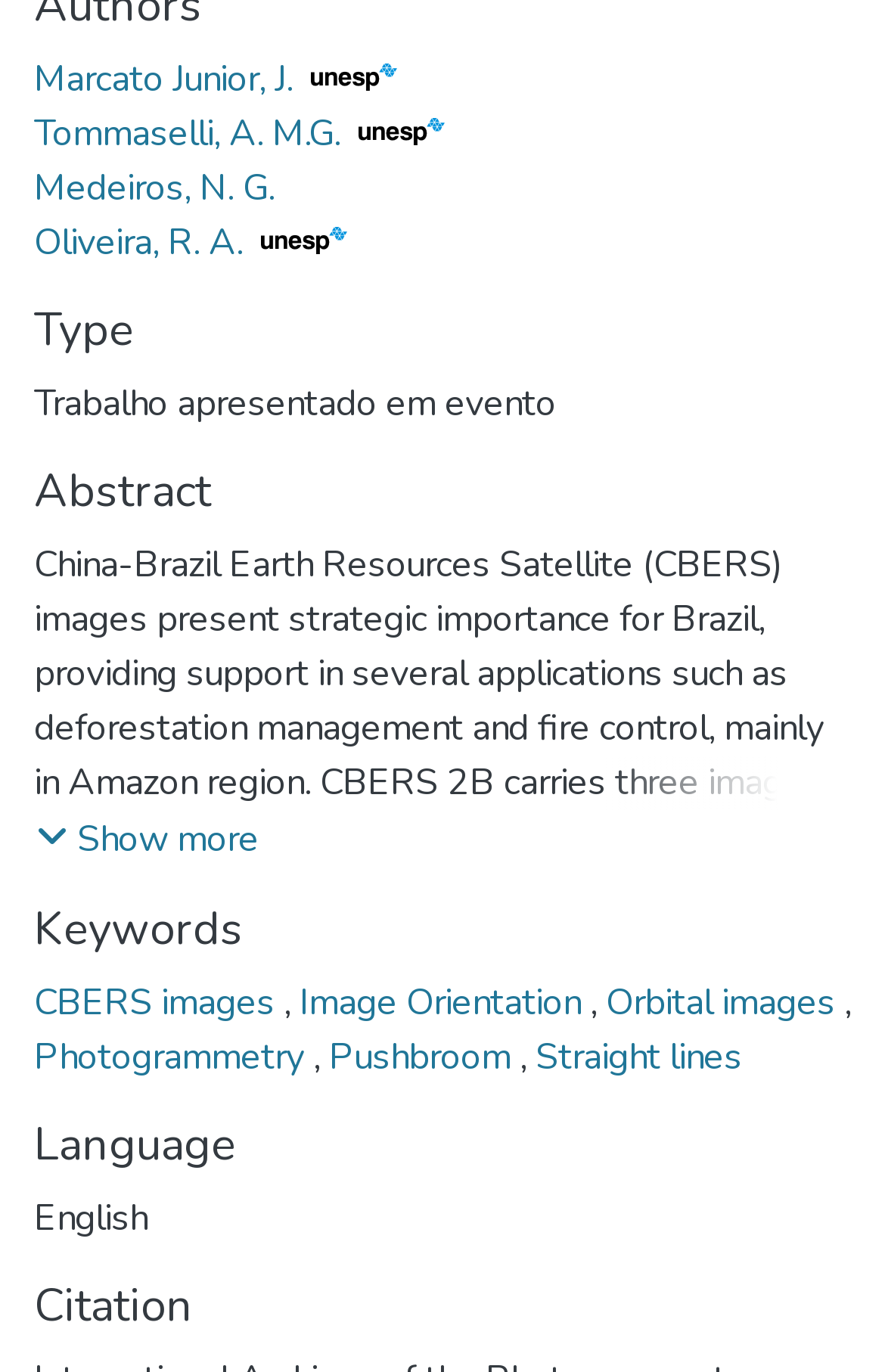Show the bounding box coordinates for the element that needs to be clicked to execute the following instruction: "Show more abstract". Provide the coordinates in the form of four float numbers between 0 and 1, i.e., [left, top, right, bottom].

[0.038, 0.591, 0.295, 0.634]